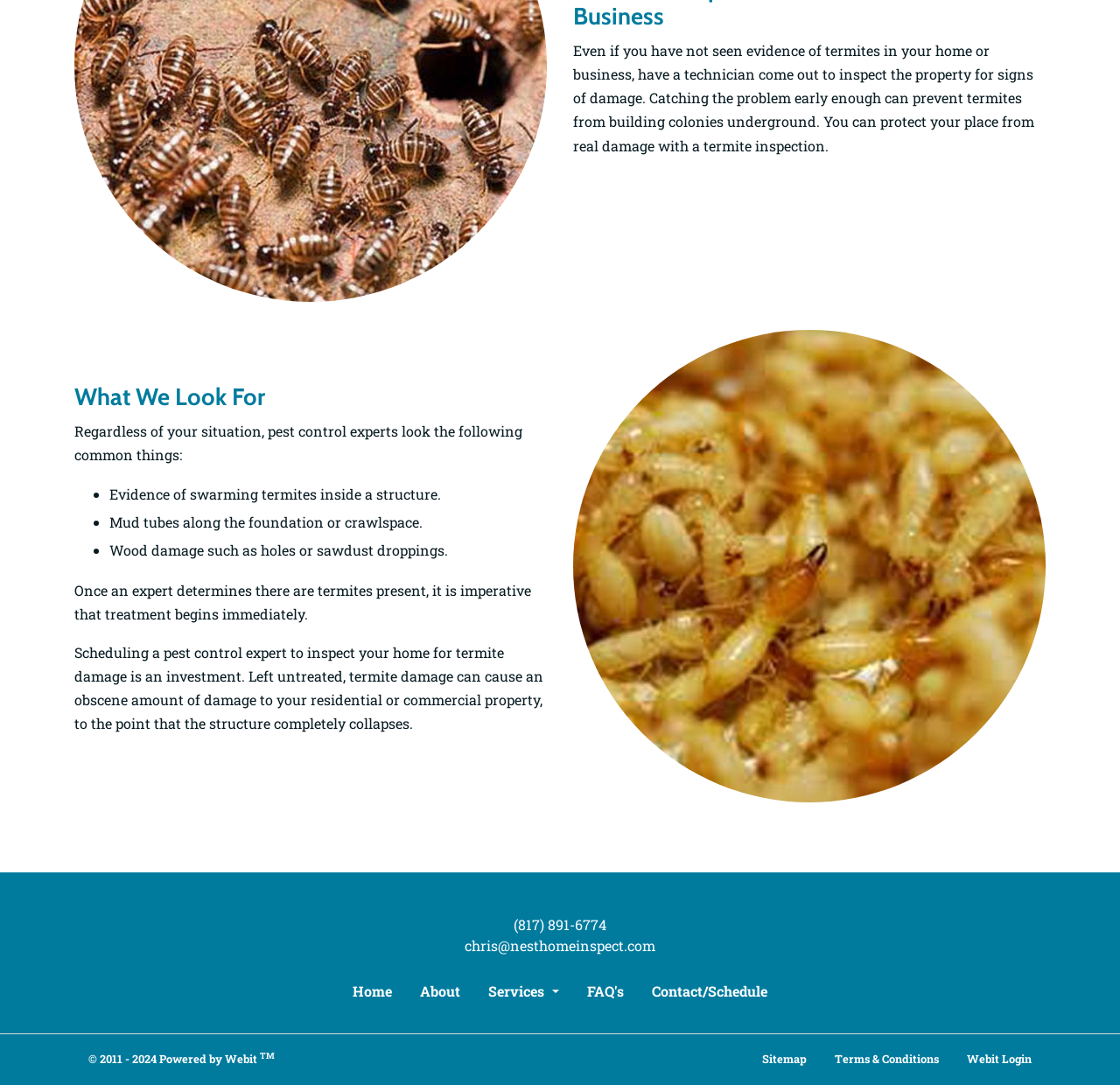What is the purpose of a termite inspection?
Based on the image, please offer an in-depth response to the question.

According to the webpage, a termite inspection is necessary to catch the problem early enough and prevent termites from building colonies underground, which can cause real damage to a property.